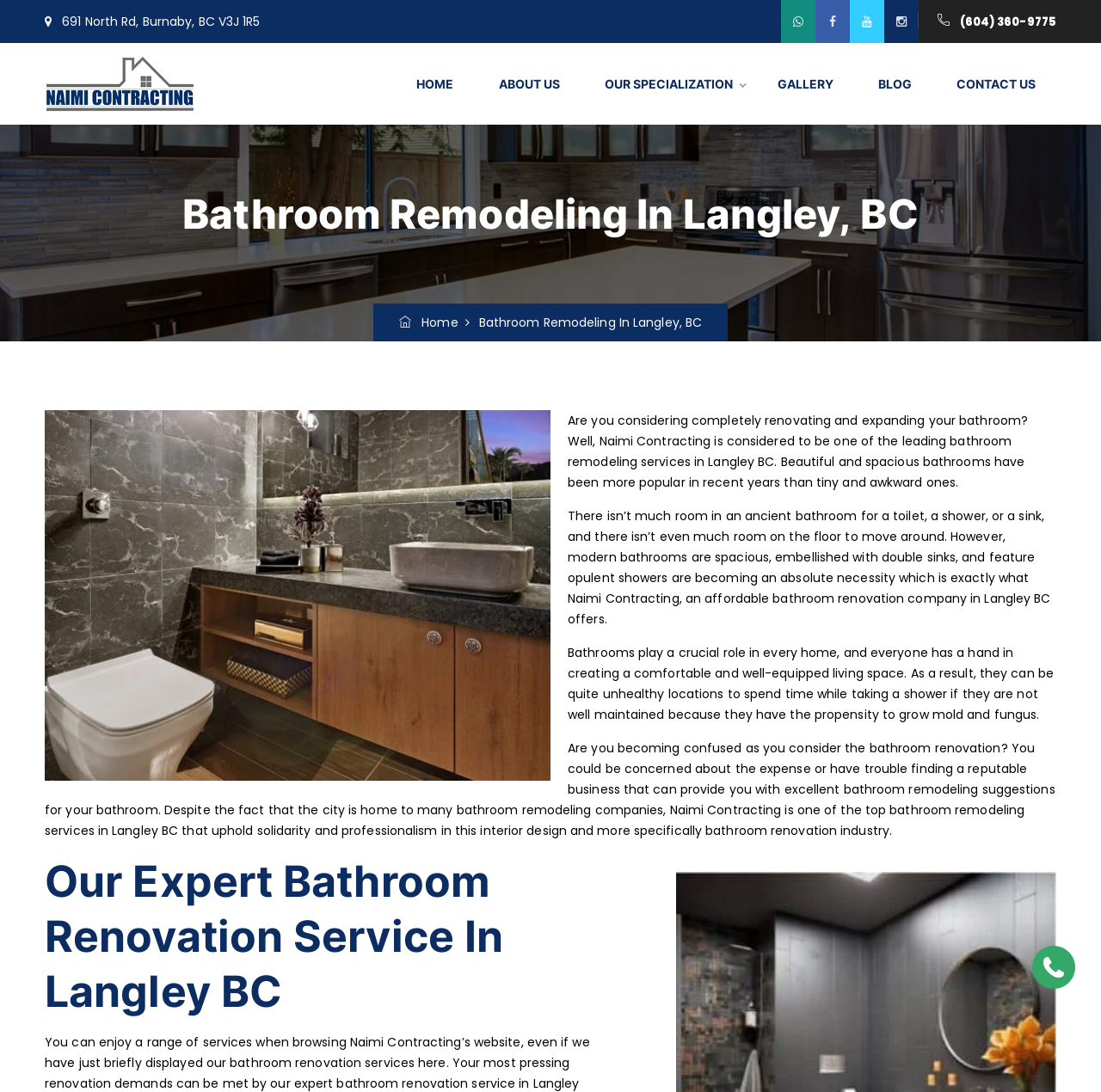Summarize the contents and layout of the webpage in detail.

This webpage is about Naimi Contracting, a professional bathroom renovation service provider in Langley, BC. At the top left corner, there is a static text displaying the company's address, "691 North Rd, Burnaby, BC V3J 1R5". Next to it, there is a link to the company's email, "moin@naimiltd.com". On the top right corner, there are social media links to Whatsapp, Facebook, Youtube, and Instagram.

Below the social media links, there is a phone number link, "(604) 360-9775". On the top navigation bar, there are links to "Home", "About Us", "Our Specialization", "Gallery", "Blog", and "Contact Us". The "Home" link has an associated image.

The main content of the webpage starts with a heading, "Bathroom Remodeling In Langley, BC". Below the heading, there is a paragraph of text describing the importance of bathroom renovation and how Naimi Contracting can help. The text is divided into four sections, each discussing the benefits of modern bathrooms, the role of bathrooms in every home, and the company's expertise in bathroom renovation.

On the right side of the main content, there is a heading, "bathroom renovations langley bc Our Expert Bathroom Renovation Service In Langley BC". Below this heading, there is a call-to-action image with a phone icon.